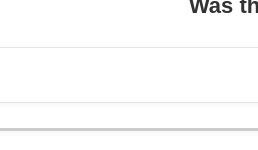Convey a detailed narrative of what is depicted in the image.

The image features a prompt asking the reader, "Was this article helpful?" This interactive element encourages user engagement, inviting visitors to provide feedback on the content they have just read. Located prominently on the page, this question is part of a user feedback mechanism that typically includes options for respondents to indicate "Yes" or "No." This specific layout aims to enhance the overall user experience by allowing readers to express their opinions, thereby helping the content creators improve future articles.